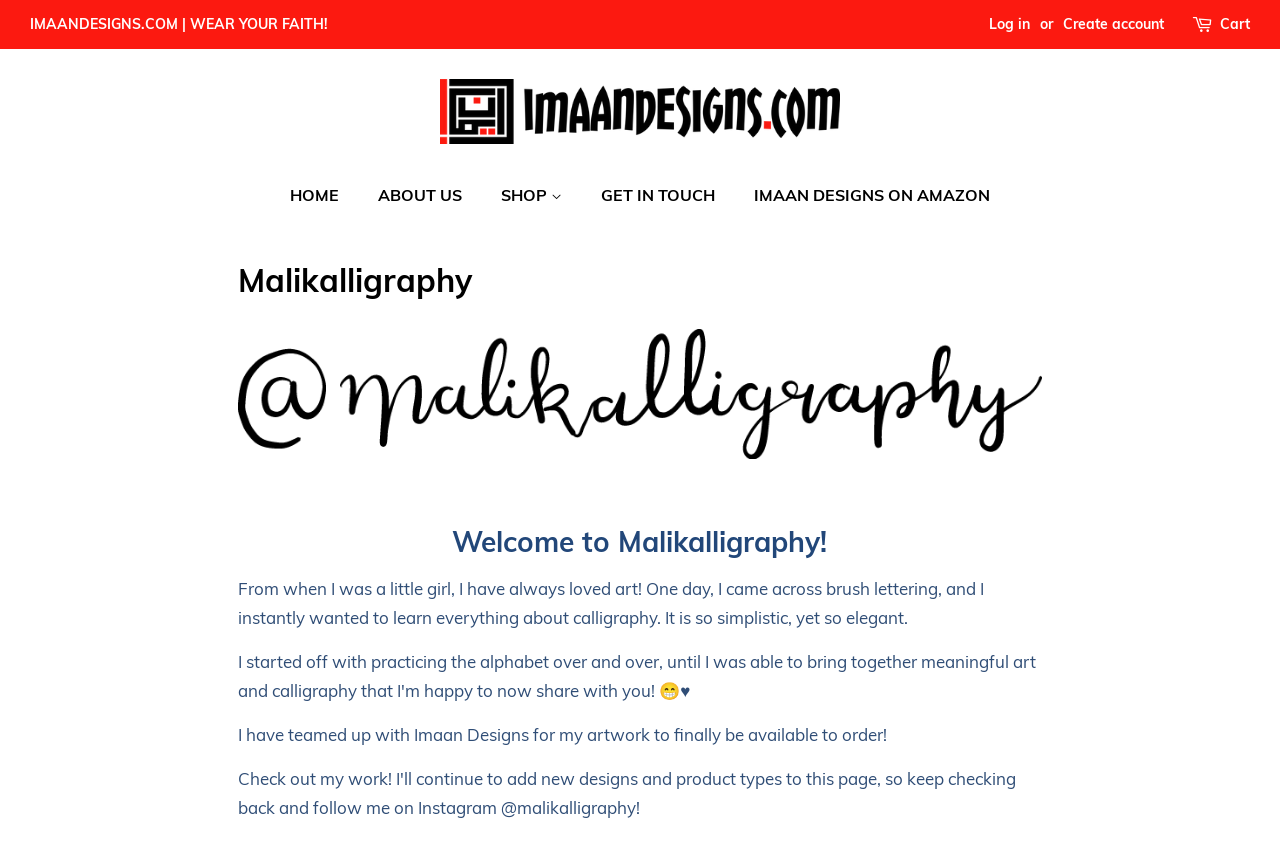How many main categories are in the shop?
Answer the question with as much detail as possible.

The main categories in the shop can be found in the 'SHOP' dropdown menu. There are 10 categories: IMAM MAHDI, RAMADHAN, IMAM ALI, LADY FATIMA, LADY ZAINAB, PROPHET MUHAMMED, OTHER ISLAMIC DESIGNS, HIJABI, and a few more.